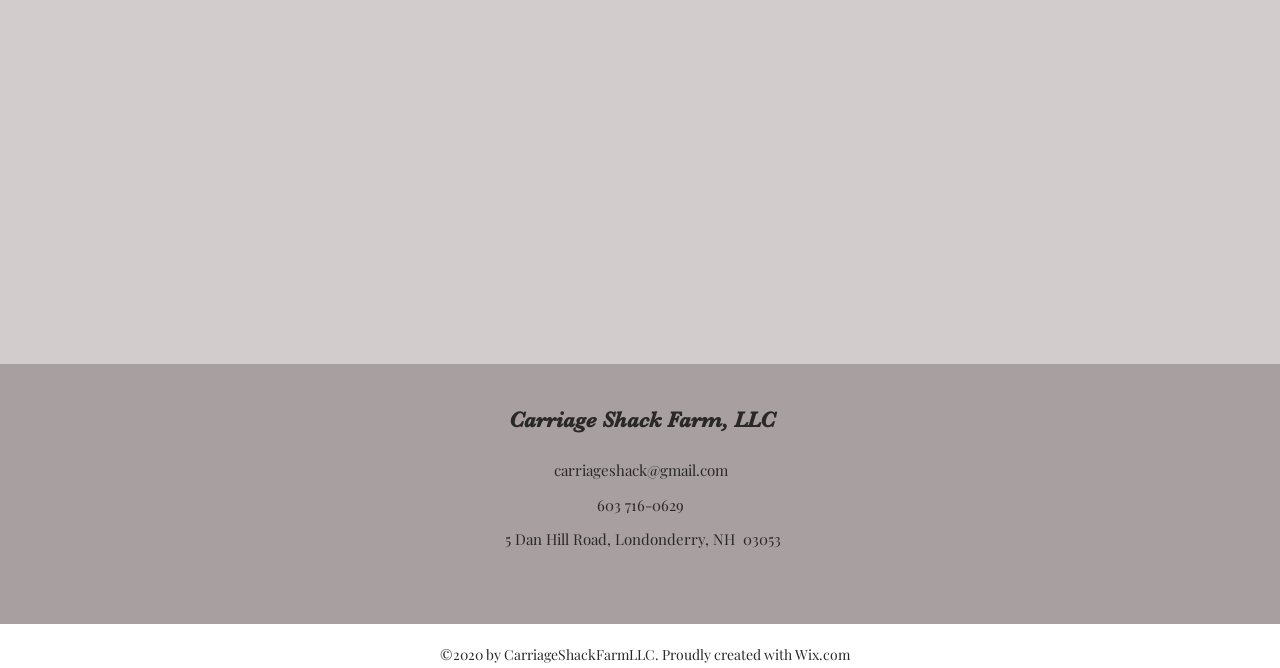Bounding box coordinates must be specified in the format (top-left x, top-left y, bottom-right x, bottom-right y). All values should be floating point numbers between 0 and 1. What are the bounding box coordinates of the UI element described as: Carriage Shack Farm, LLC

[0.398, 0.609, 0.605, 0.647]